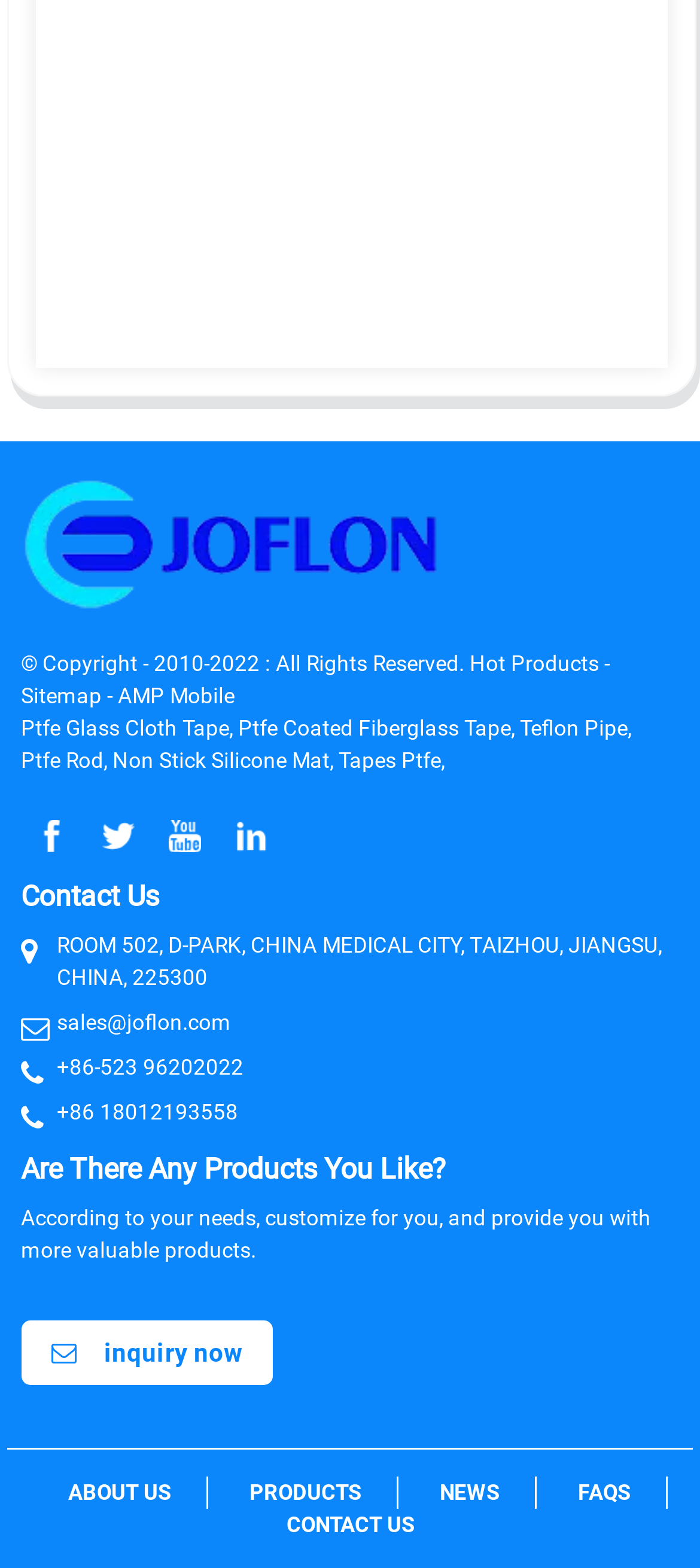What is the purpose of the 'inquiry now' button?
Please give a detailed and thorough answer to the question, covering all relevant points.

I inferred the purpose of the 'inquiry now' button by reading the text above it, which says 'According to your needs, customize for you, and provide you with more valuable products.' This suggests that the button is meant to initiate a process of customizing products based on user needs.